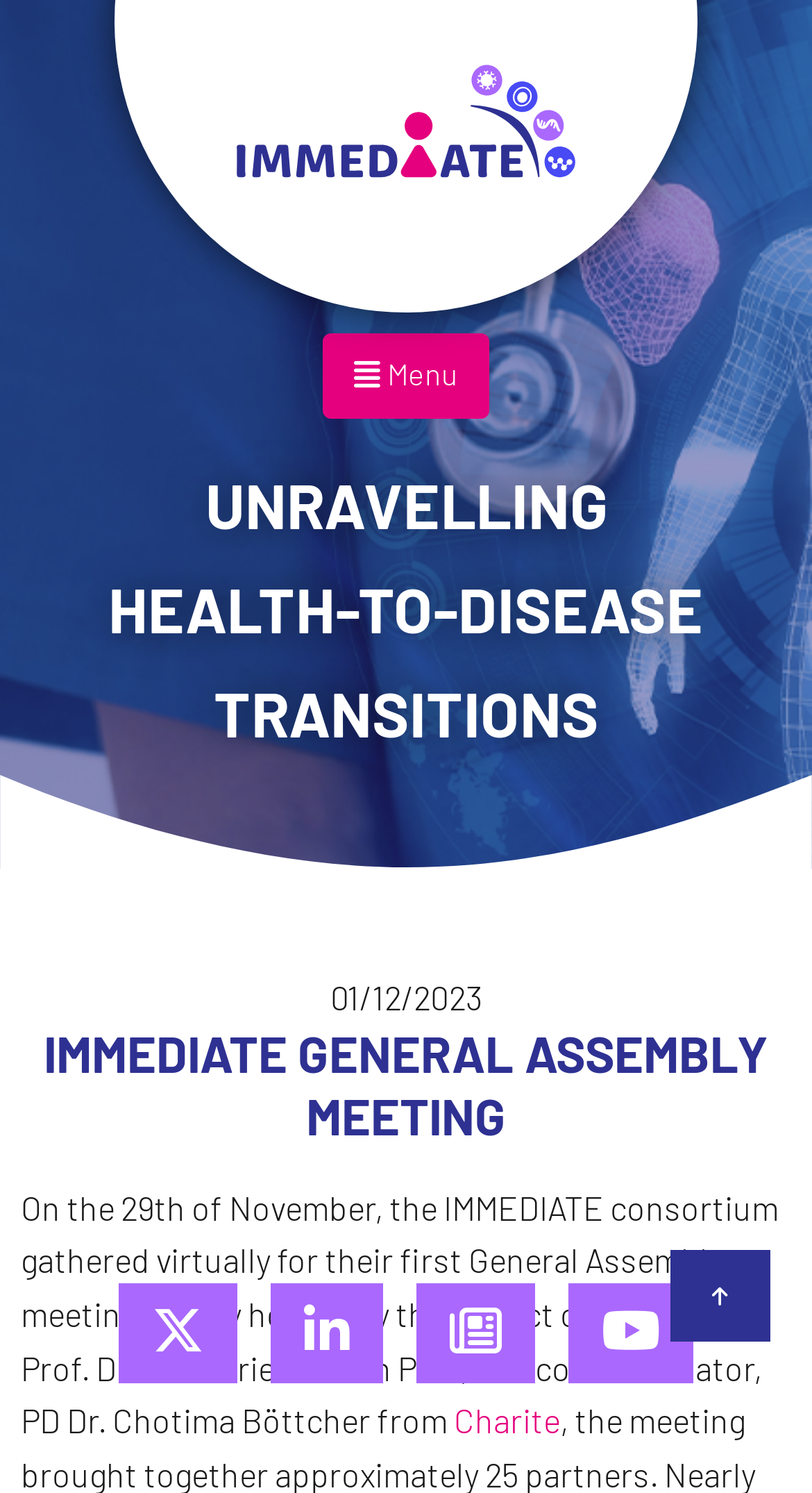How many links are in the top navigation bar?
Refer to the screenshot and respond with a concise word or phrase.

4